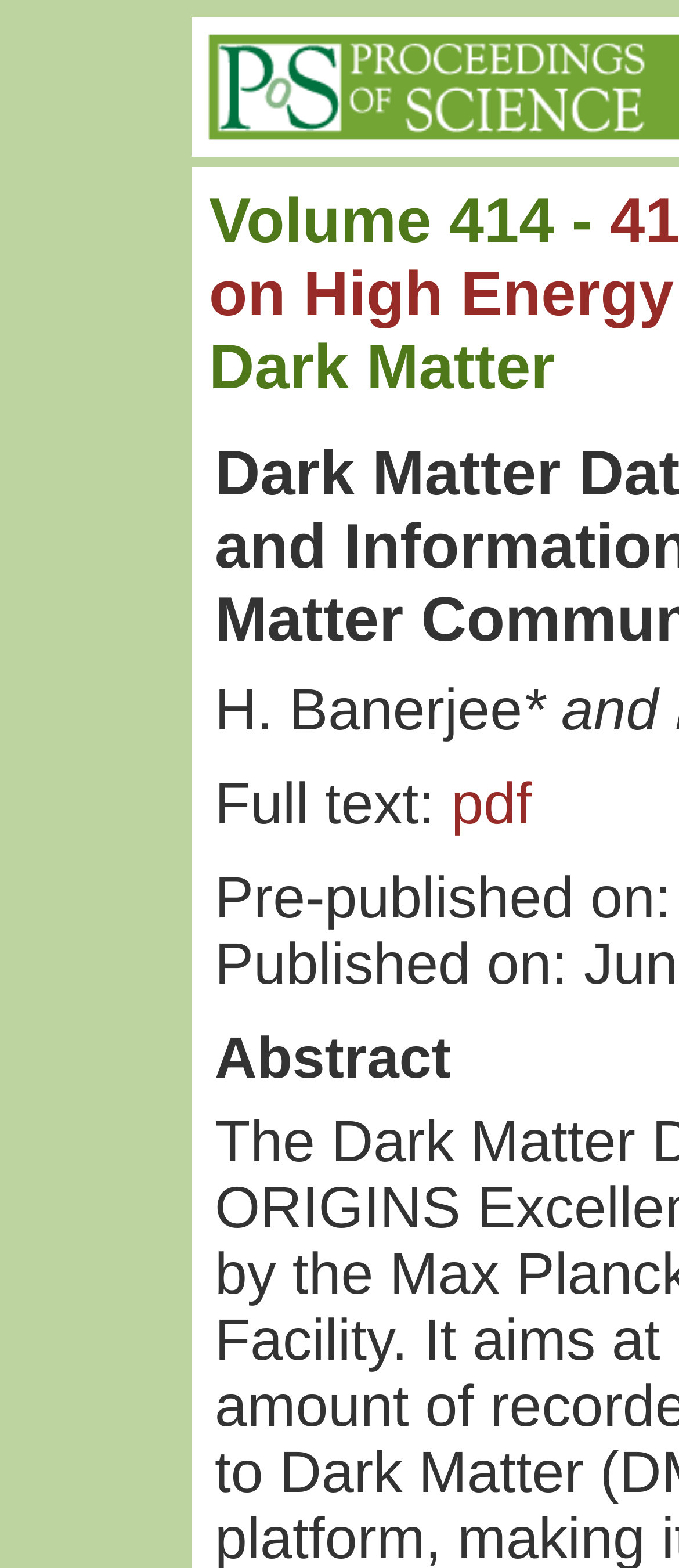Give a one-word or one-phrase response to the question:
What is the section below the abstract?

None